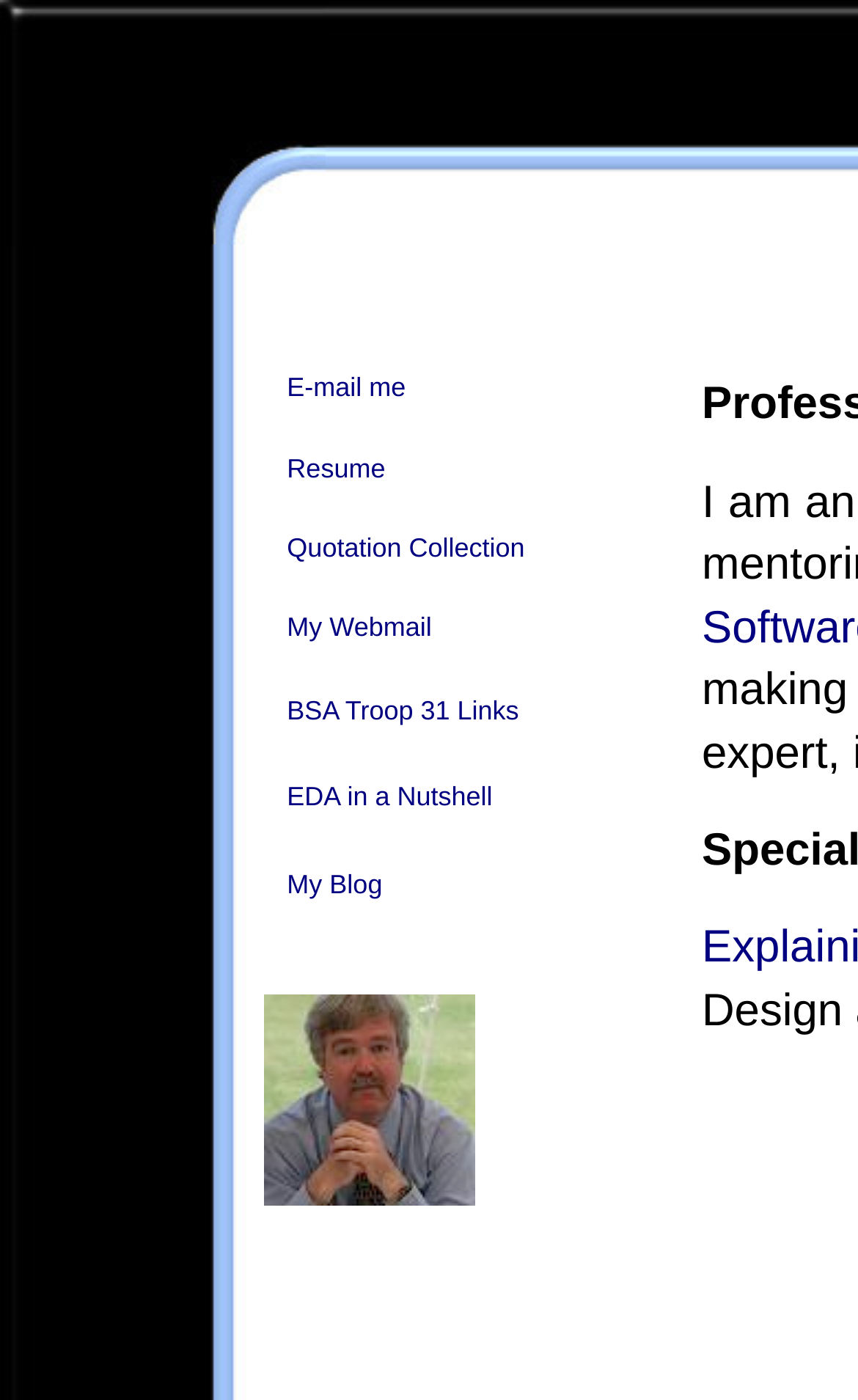What is the second item in the list of links?
Analyze the image and deliver a detailed answer to the question.

I looked at the layout table cells and found the second link in the list, which is 'Resume'. This link is located below the 'E-mail me' link.